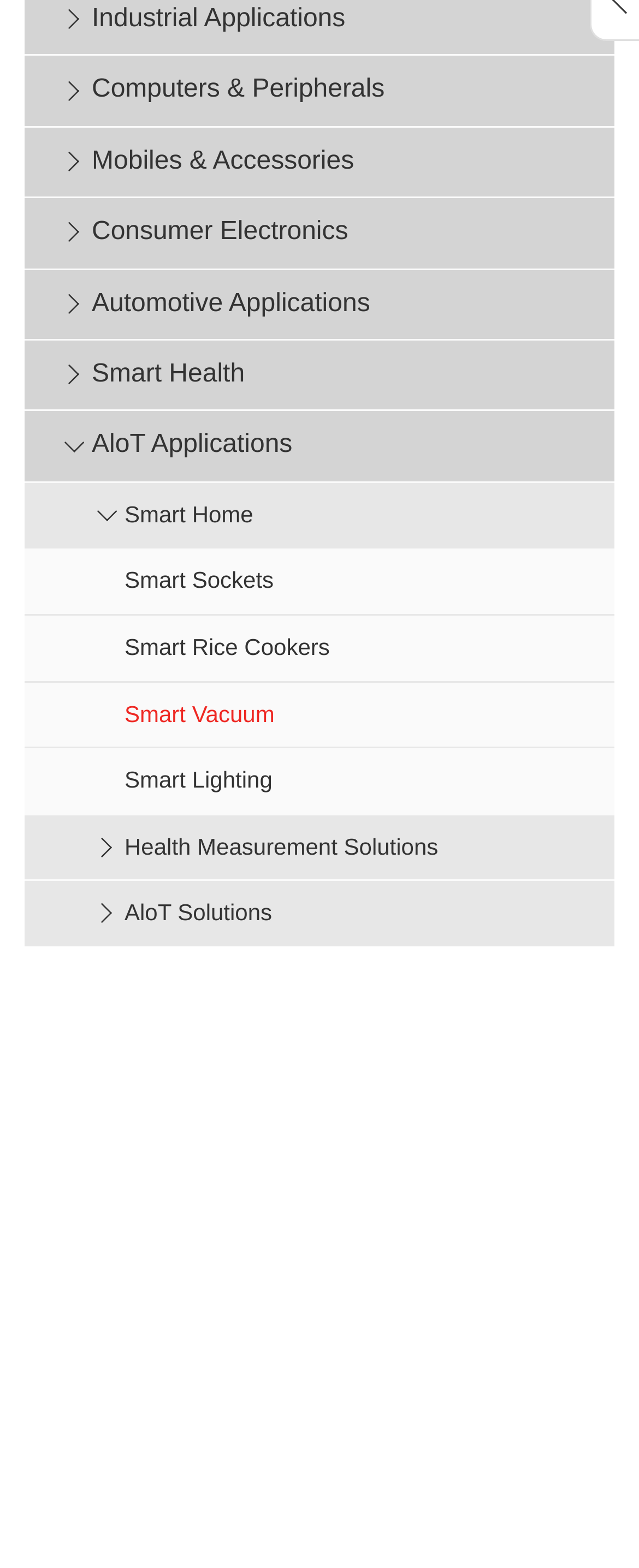Locate the bounding box of the UI element with the following description: "Smart Home".

[0.195, 0.308, 0.396, 0.349]